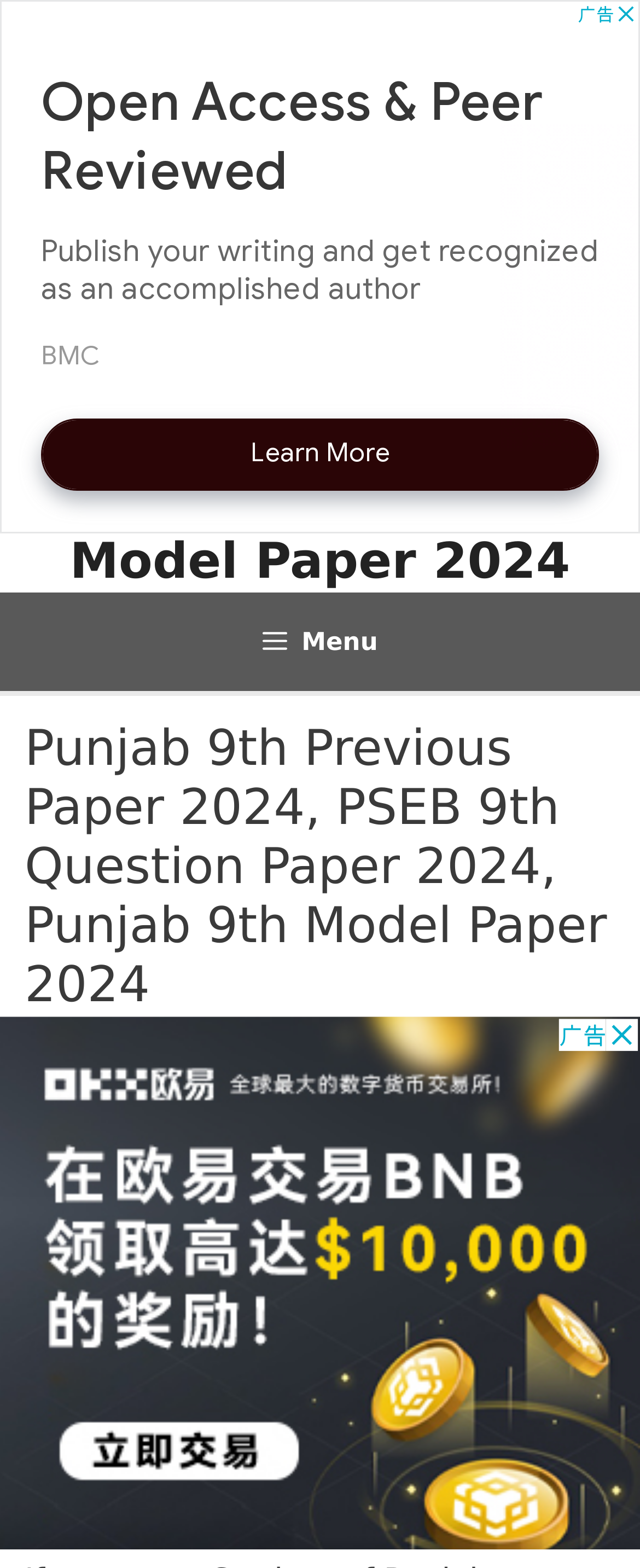Provide the bounding box coordinates of the HTML element this sentence describes: "Menu". The bounding box coordinates consist of four float numbers between 0 and 1, i.e., [left, top, right, bottom].

[0.0, 0.038, 1.0, 0.1]